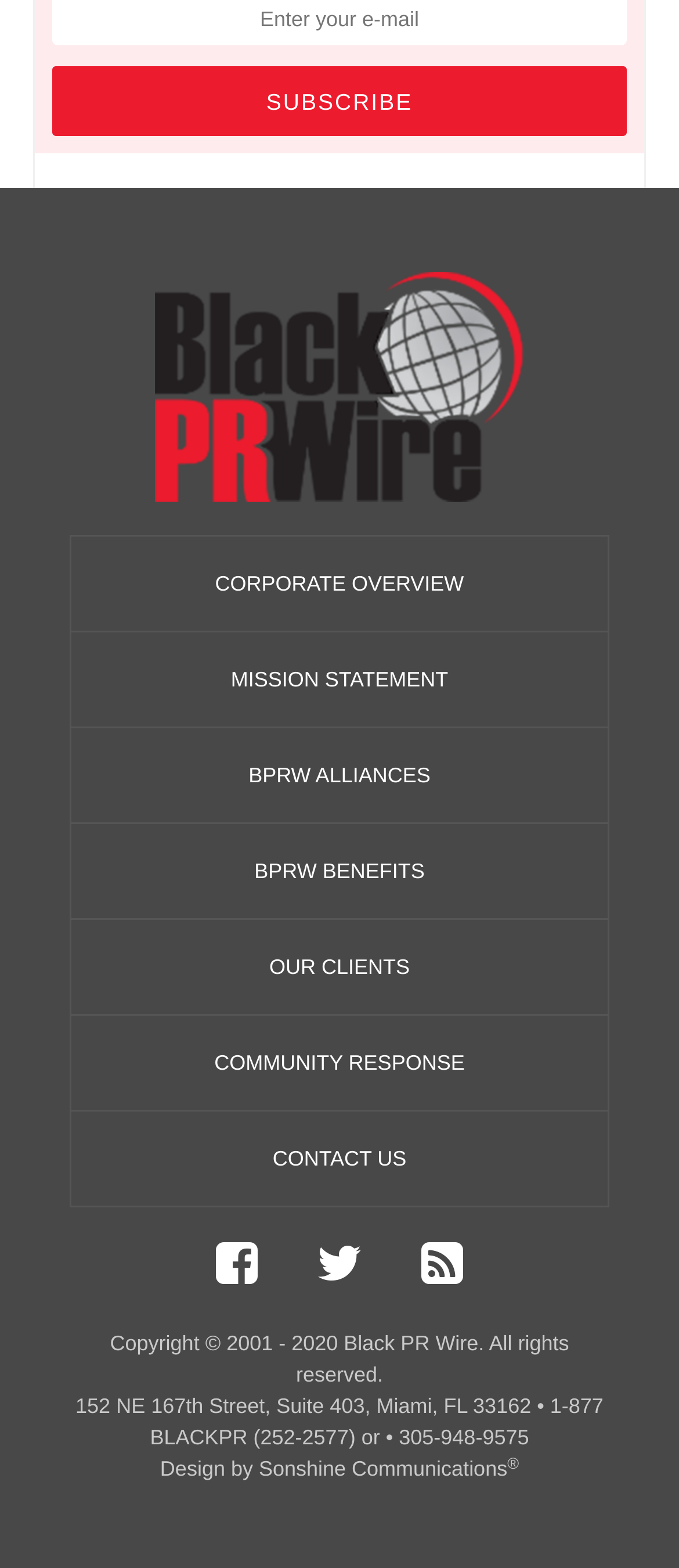Locate the bounding box coordinates of the region to be clicked to comply with the following instruction: "Open RSS feed". The coordinates must be four float numbers between 0 and 1, in the form [left, top, right, bottom].

[0.582, 0.792, 0.72, 0.825]